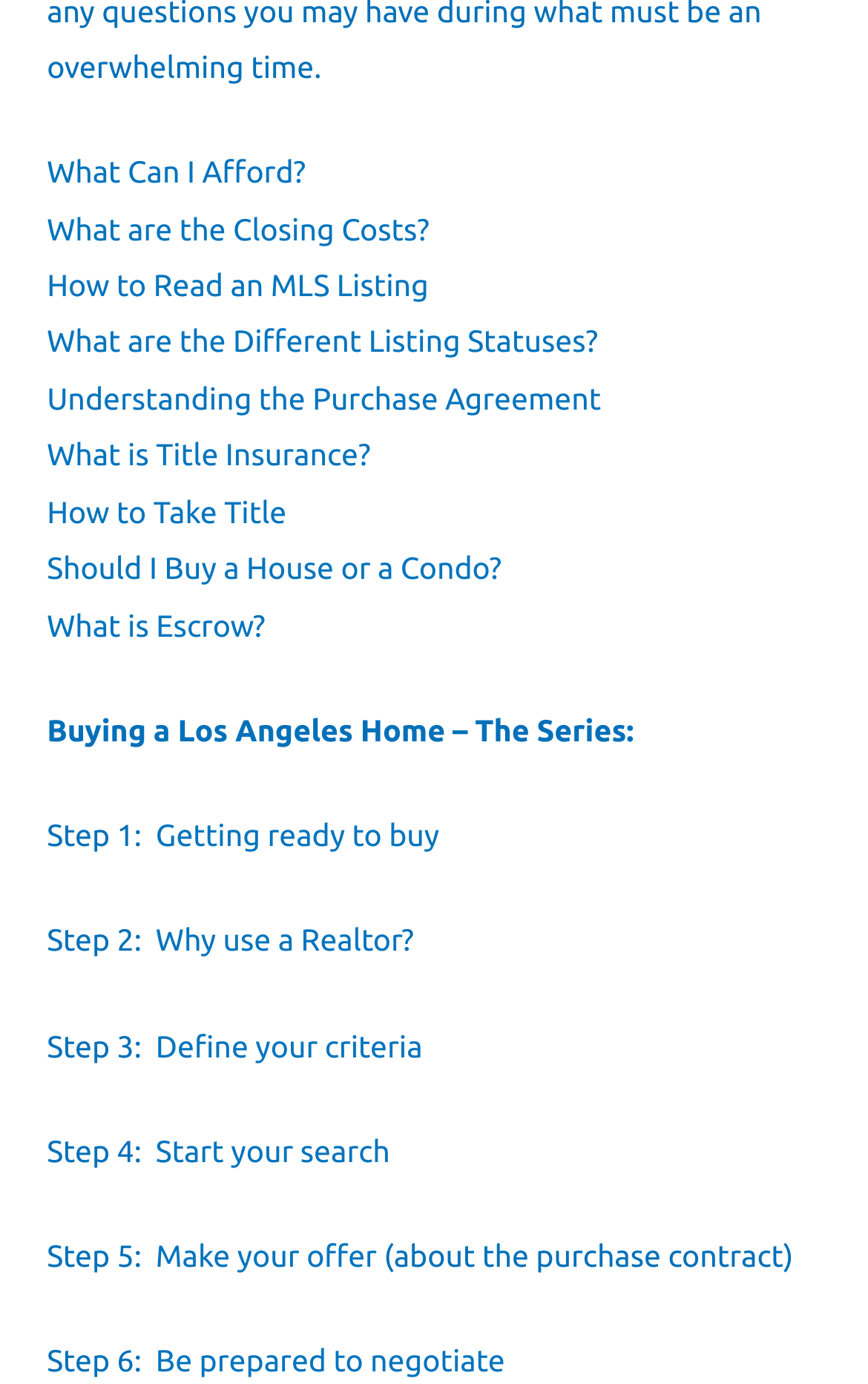Highlight the bounding box coordinates of the element that should be clicked to carry out the following instruction: "Learn about 'Title Insurance'". The coordinates must be given as four float numbers ranging from 0 to 1, i.e., [left, top, right, bottom].

[0.054, 0.316, 0.427, 0.341]